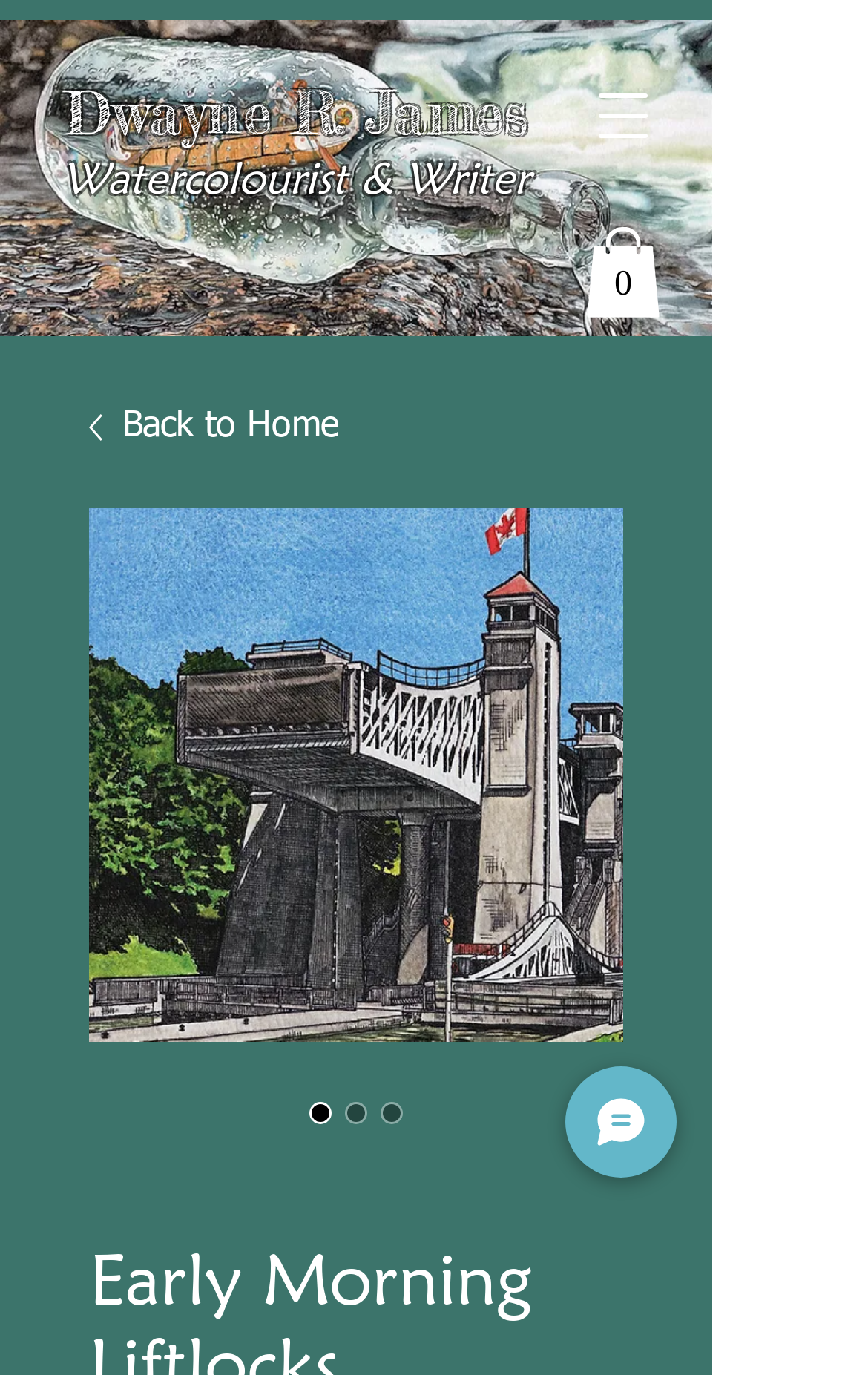Provide a single word or phrase to answer the given question: 
What is the name of the painting?

Early Morning Liftlocks